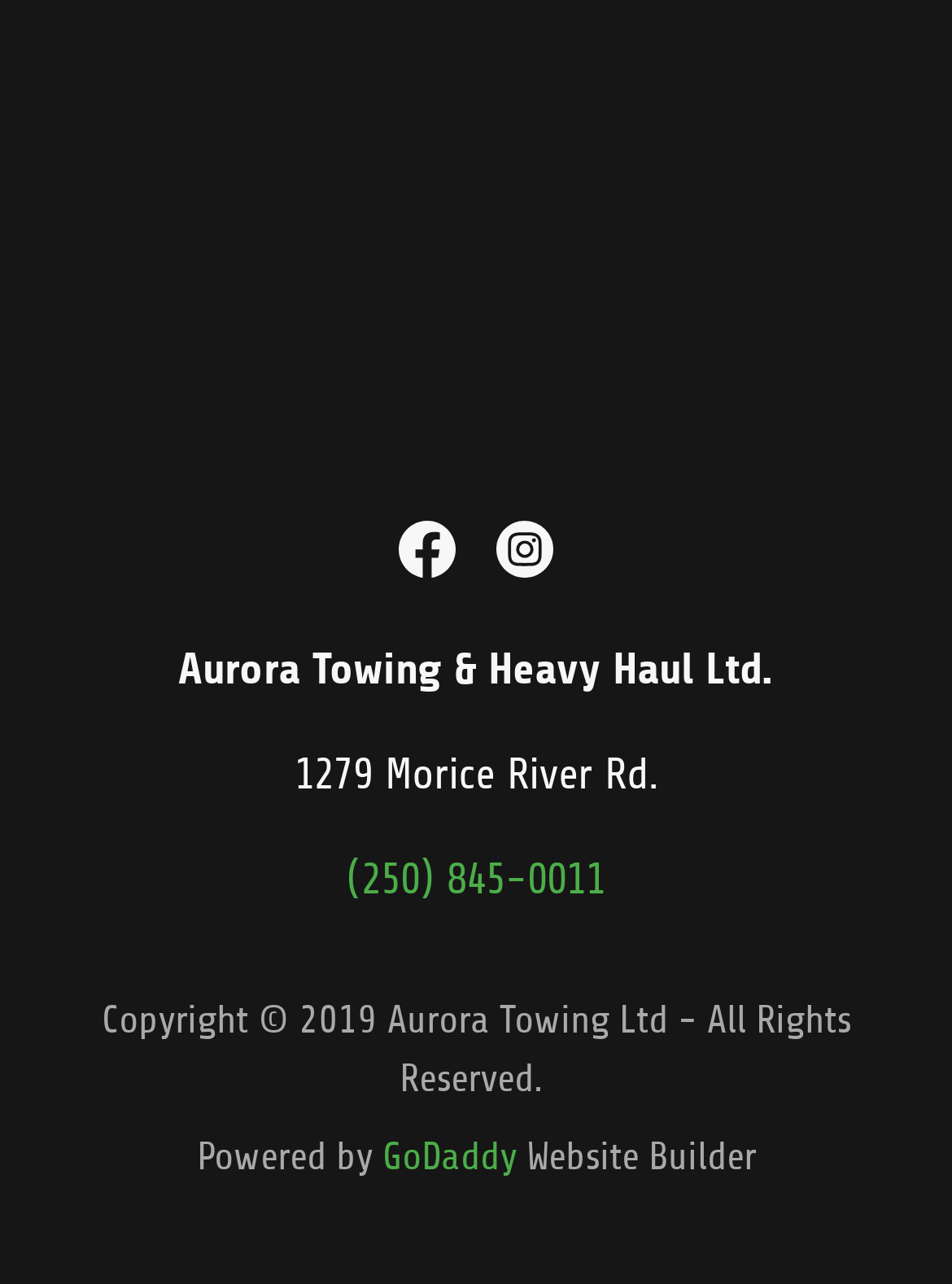Based on the image, give a detailed response to the question: What year is the copyright?

The copyright year can be found in the StaticText element with the text 'Copyright © 2019 Aurora Towing Ltd - All Rights Reserved.' which is located at the bottom of the webpage.